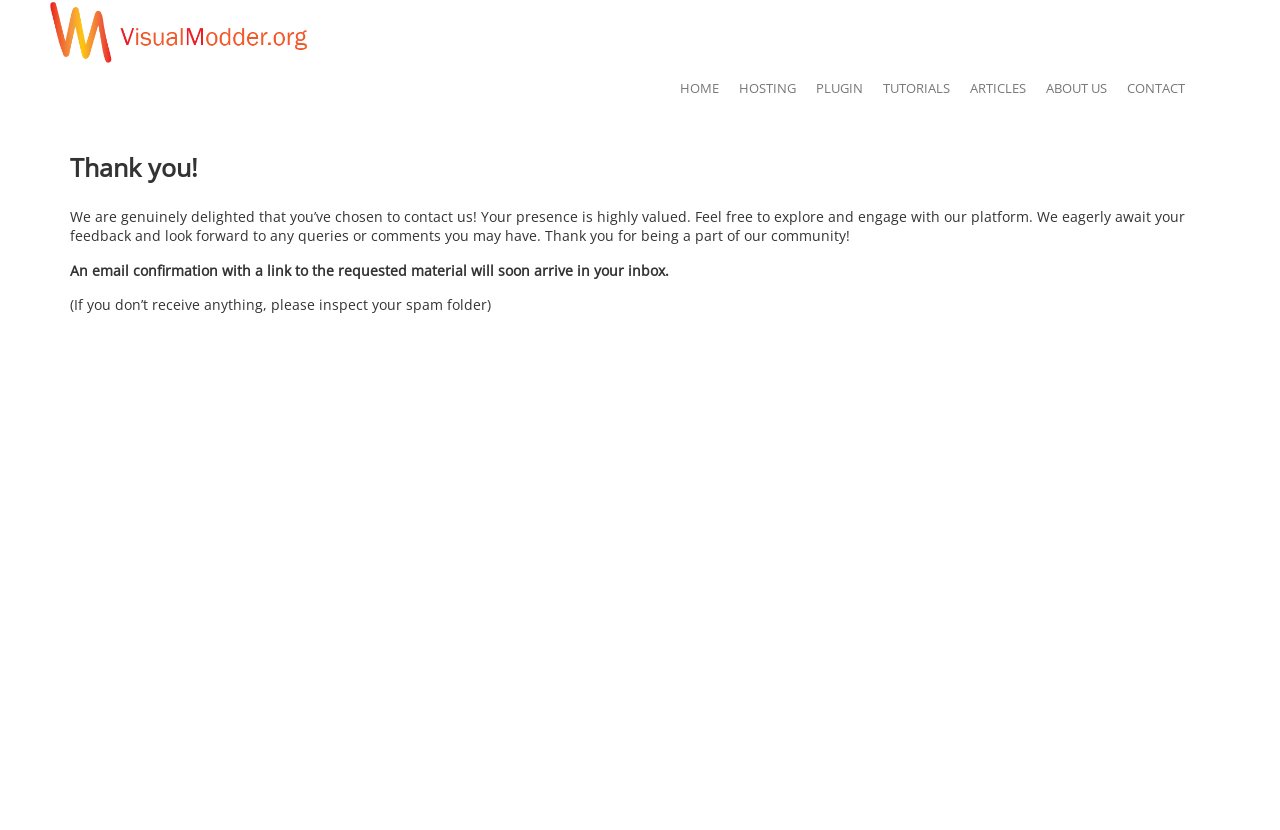Answer the following query concisely with a single word or phrase:
What is the purpose of the page?

Thank user for contacting